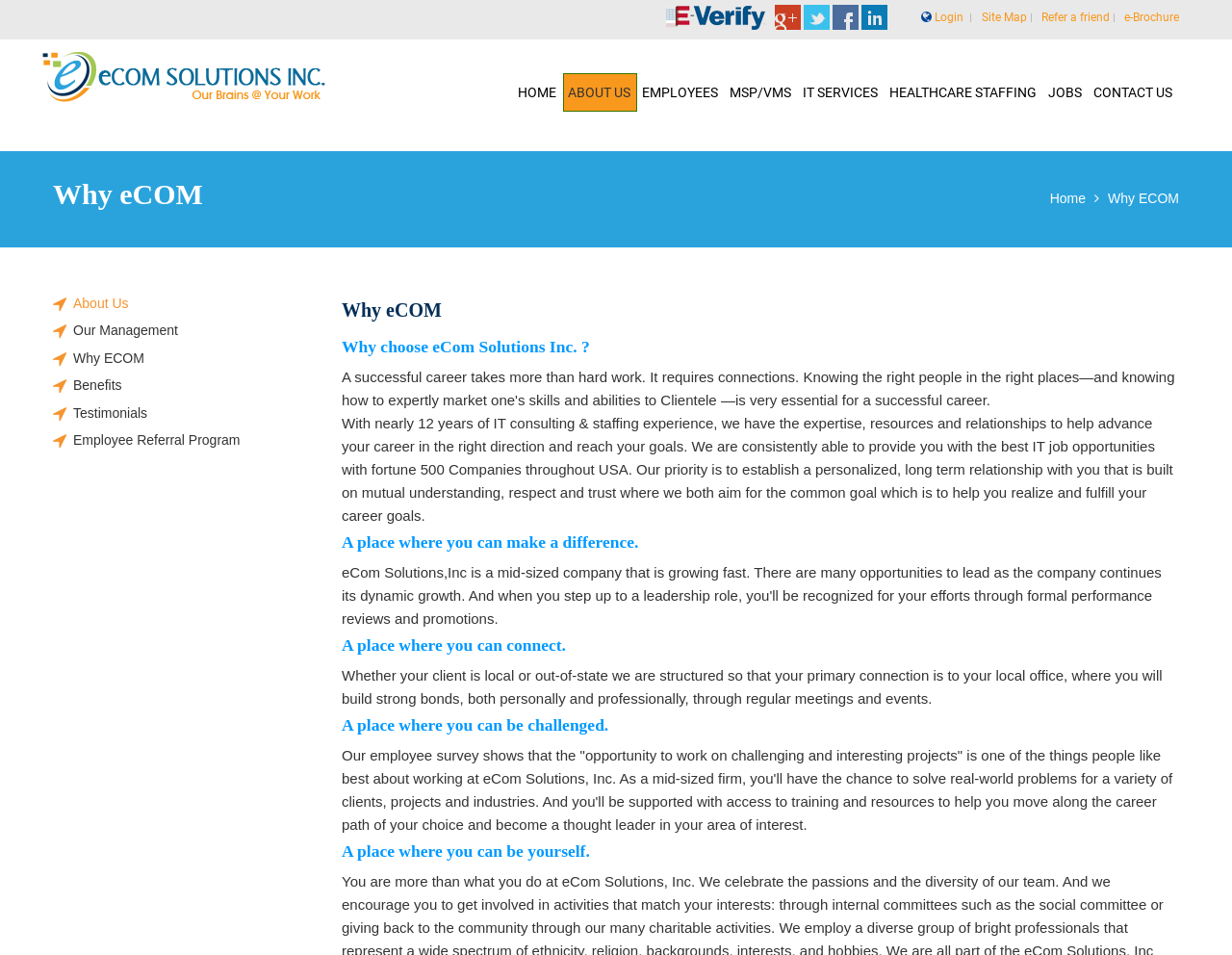Please find the bounding box coordinates of the element's region to be clicked to carry out this instruction: "View e-Brochure".

[0.912, 0.011, 0.957, 0.025]